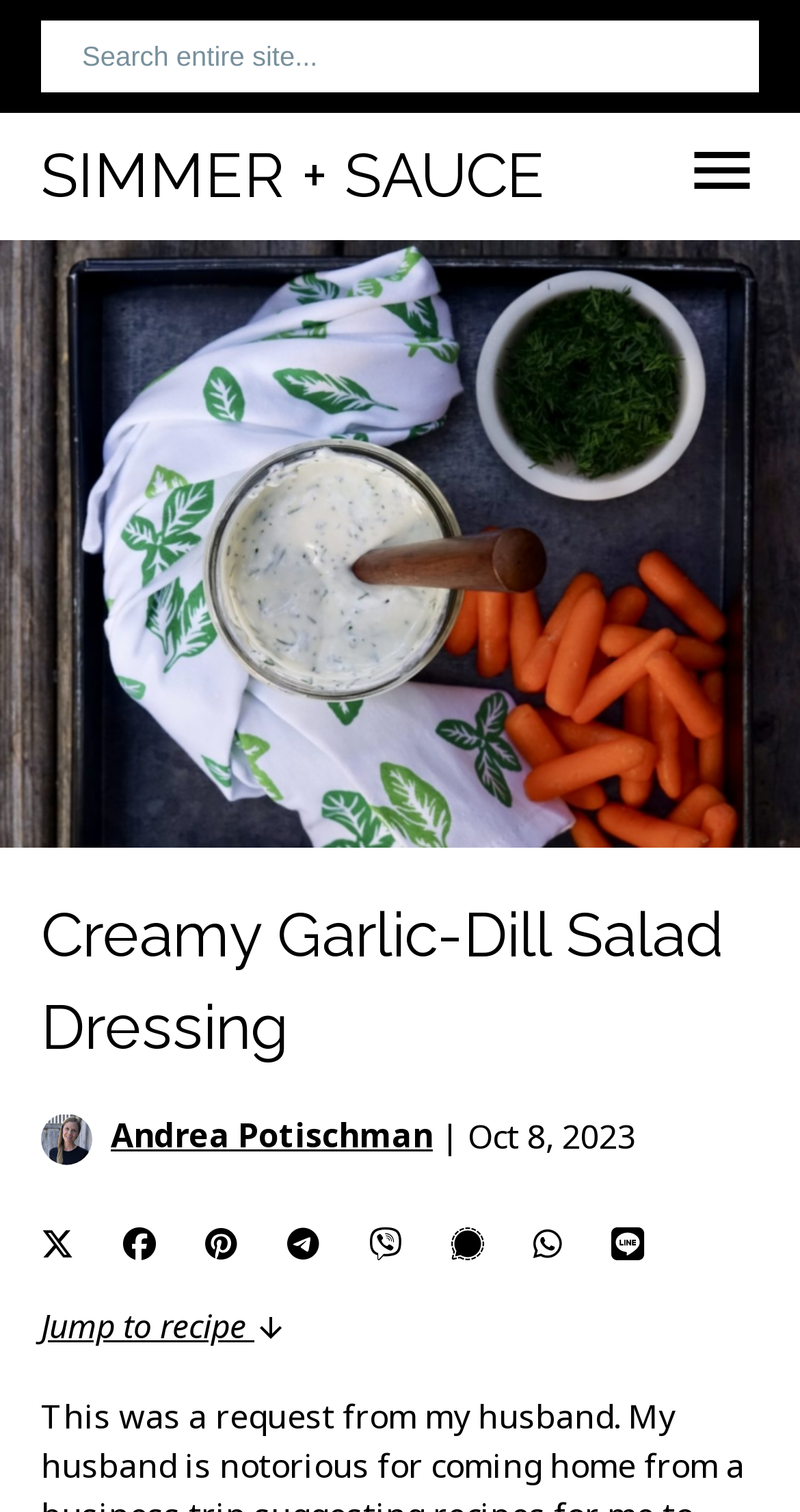Identify and provide the text of the main header on the webpage.

Creamy Garlic-Dill Salad Dressing